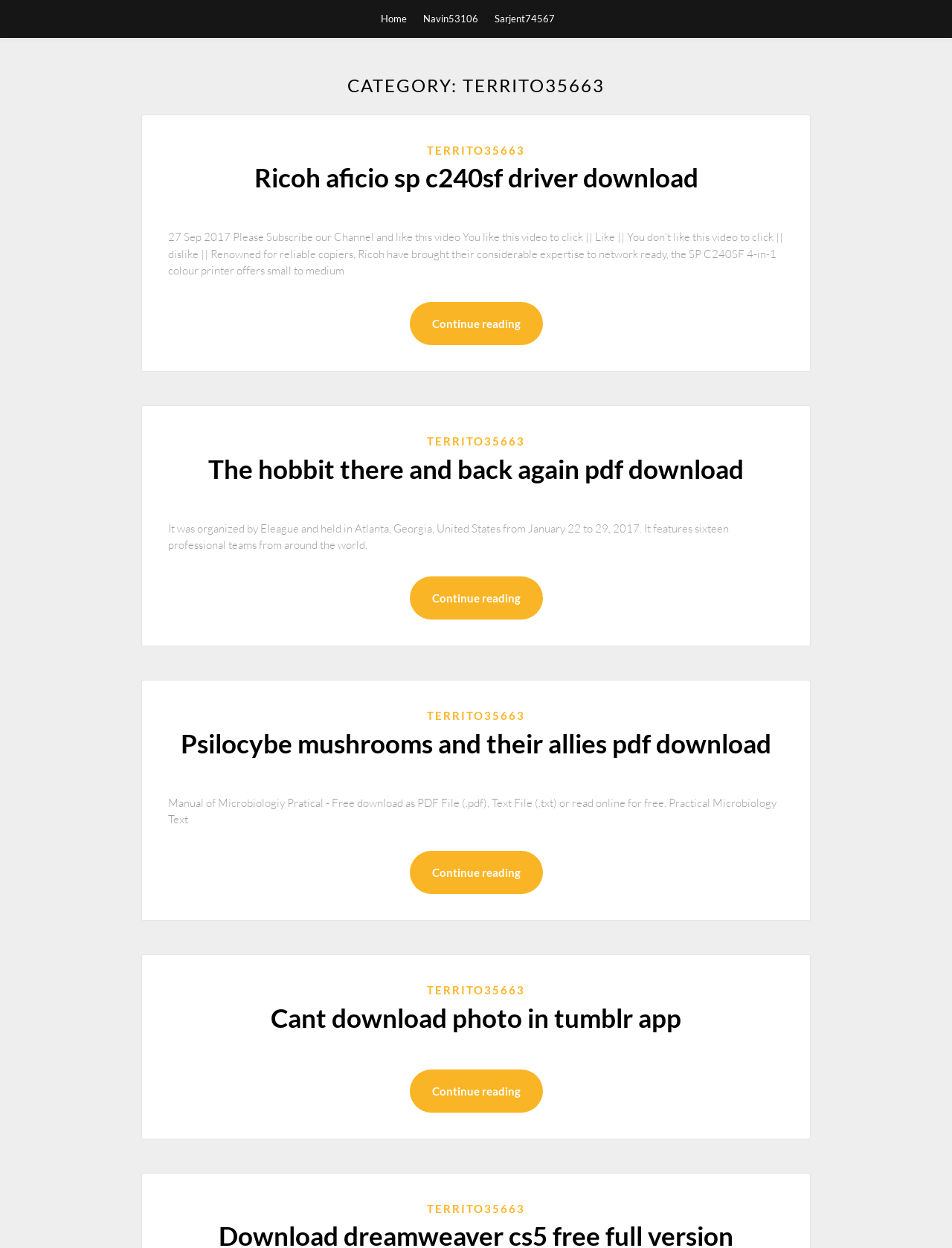Locate the bounding box for the described UI element: "Continue reading". Ensure the coordinates are four float numbers between 0 and 1, formatted as [left, top, right, bottom].

[0.43, 0.682, 0.57, 0.716]